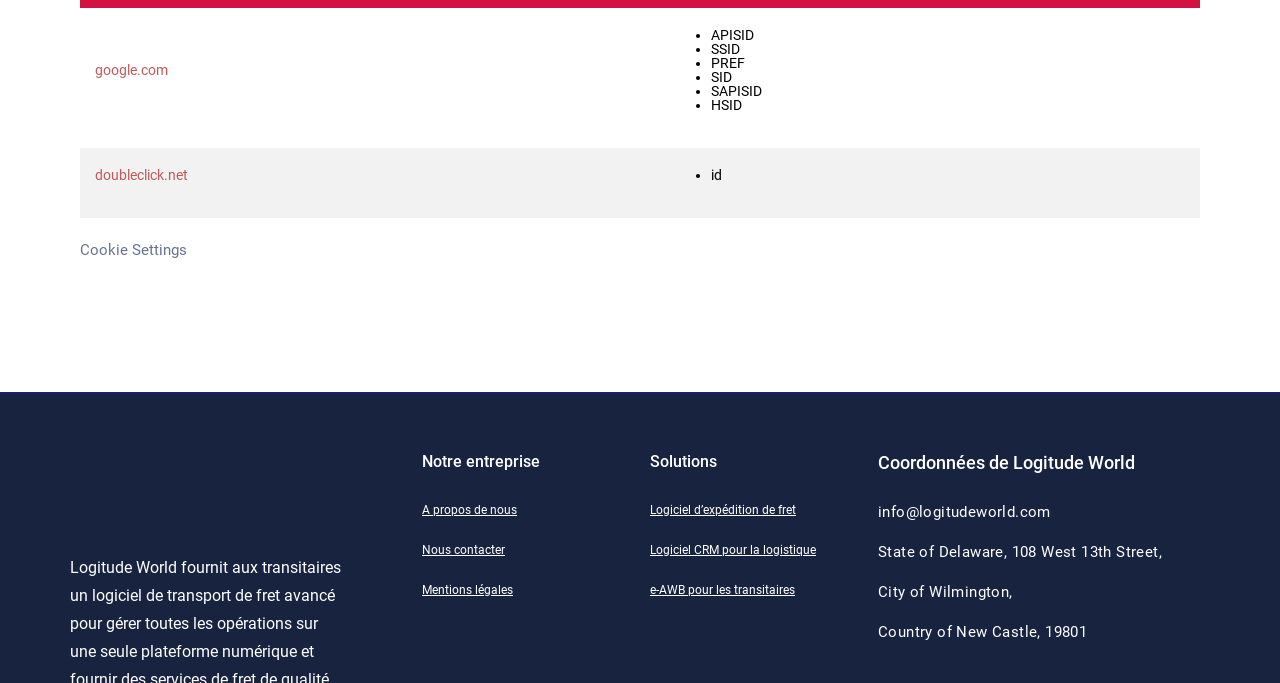Please provide the bounding box coordinates for the element that needs to be clicked to perform the instruction: "go to doubleclick.net". The coordinates must consist of four float numbers between 0 and 1, formatted as [left, top, right, bottom].

[0.074, 0.244, 0.147, 0.268]